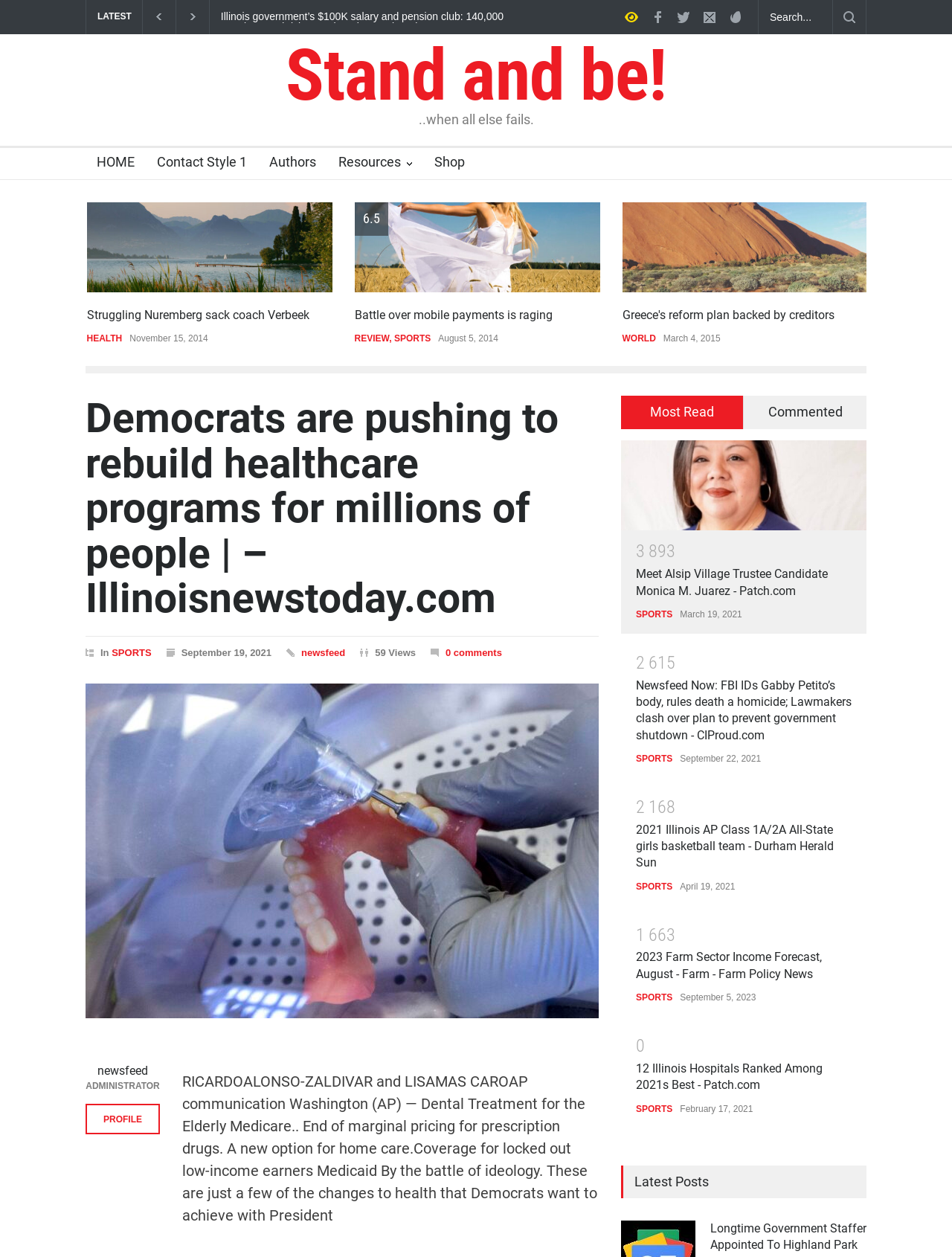Please identify the bounding box coordinates of the element I should click to complete this instruction: 'Search for something'. The coordinates should be given as four float numbers between 0 and 1, like this: [left, top, right, bottom].

[0.797, 0.0, 0.875, 0.027]